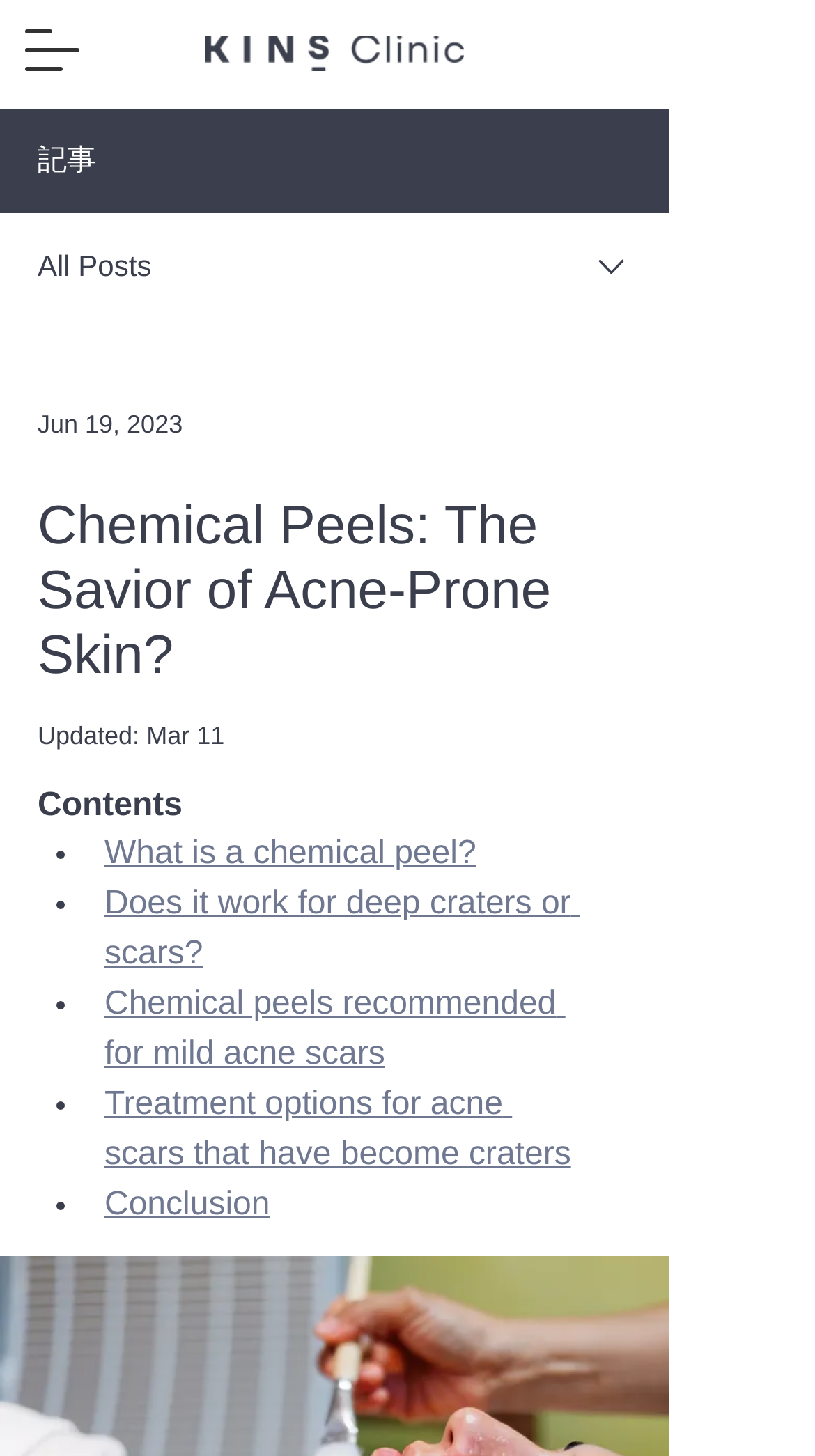Extract the text of the main heading from the webpage.

Chemical Peels: The Savior of Acne-Prone Skin?